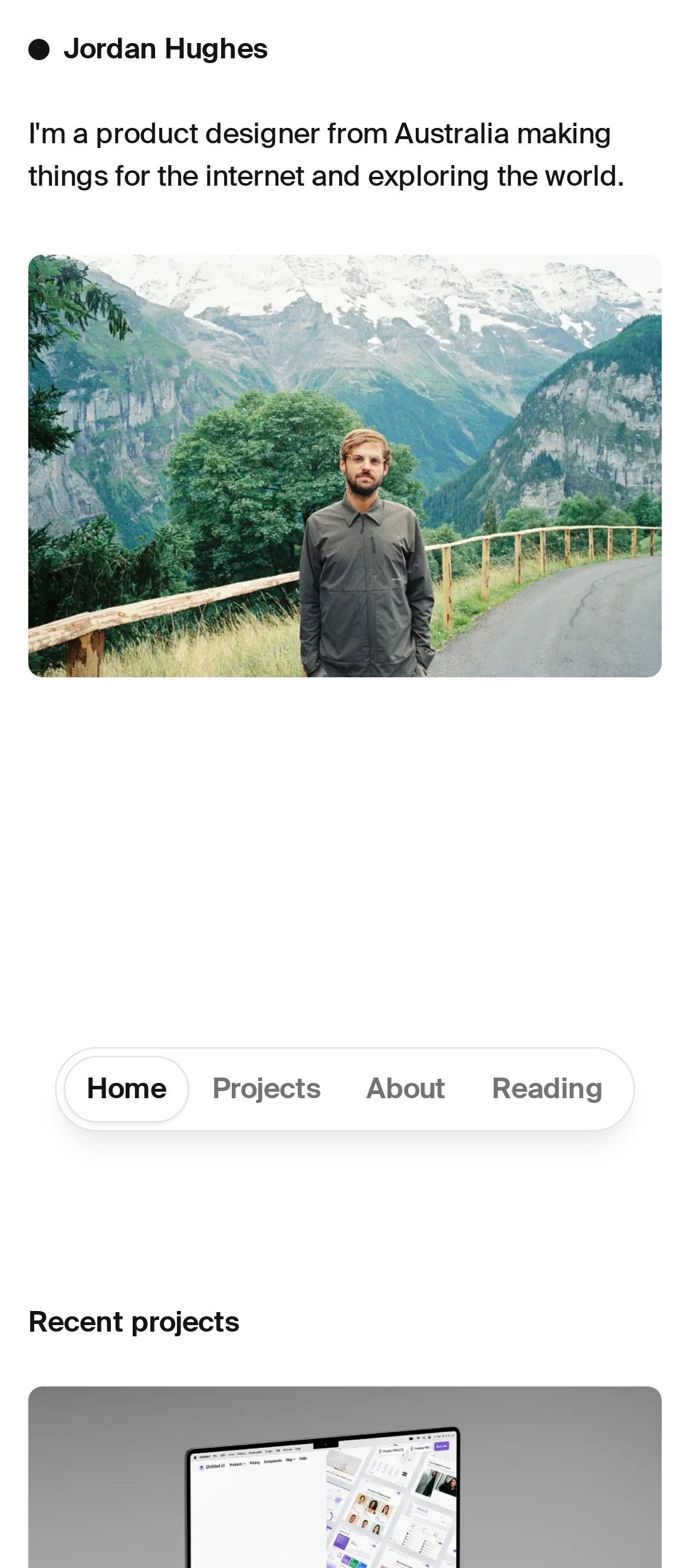Based on what you see in the screenshot, provide a thorough answer to this question: What is the theme of the recent projects section?

The recent projects section is likely related to product design, as Jordan Hughes is a product designer and the section is titled 'Recent projects', implying that it showcases his design work.